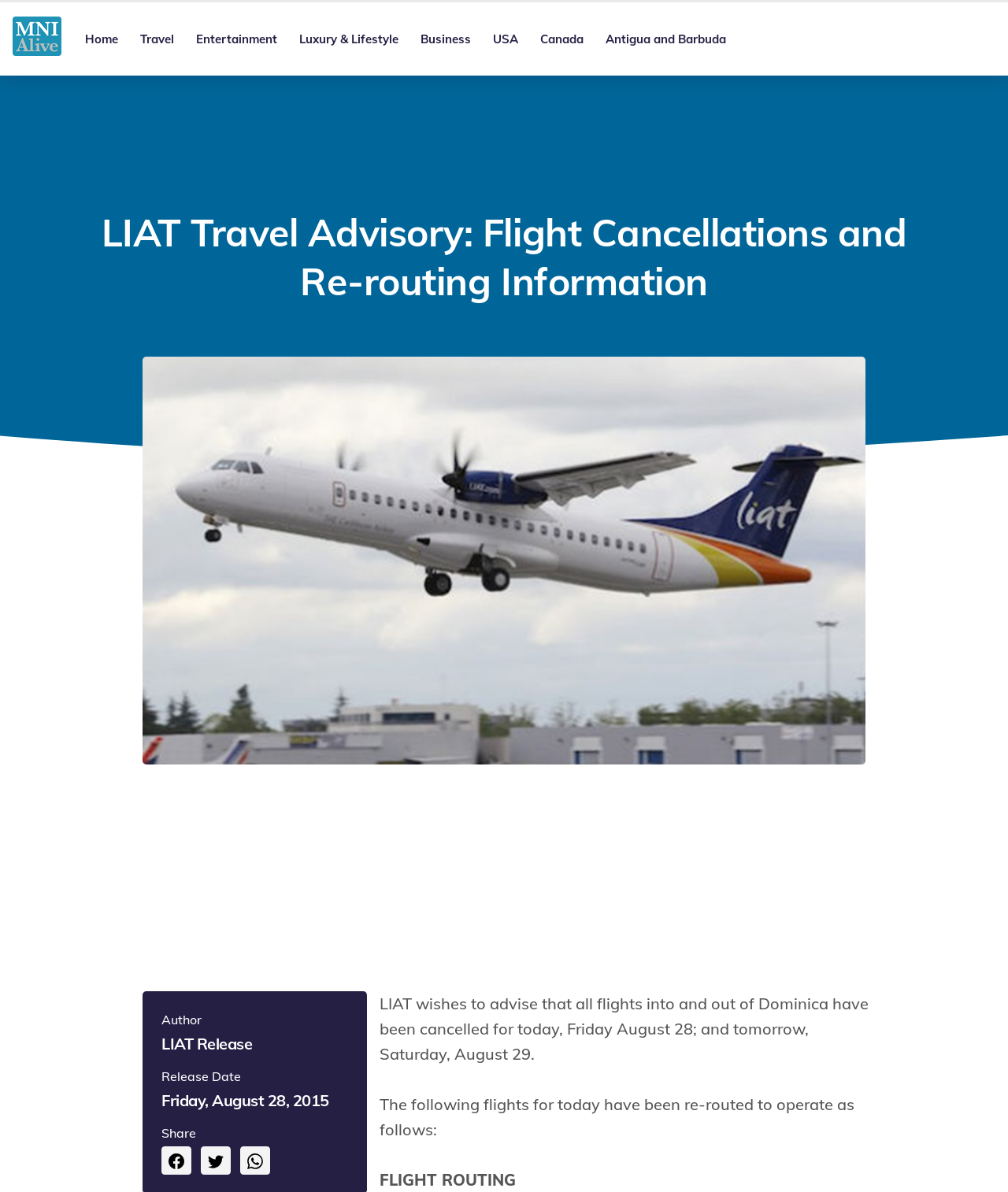Please locate the UI element described by "aria-label="Advertisement" name="aswift_1" title="Advertisement"" and provide its bounding box coordinates.

[0.141, 0.652, 0.859, 0.784]